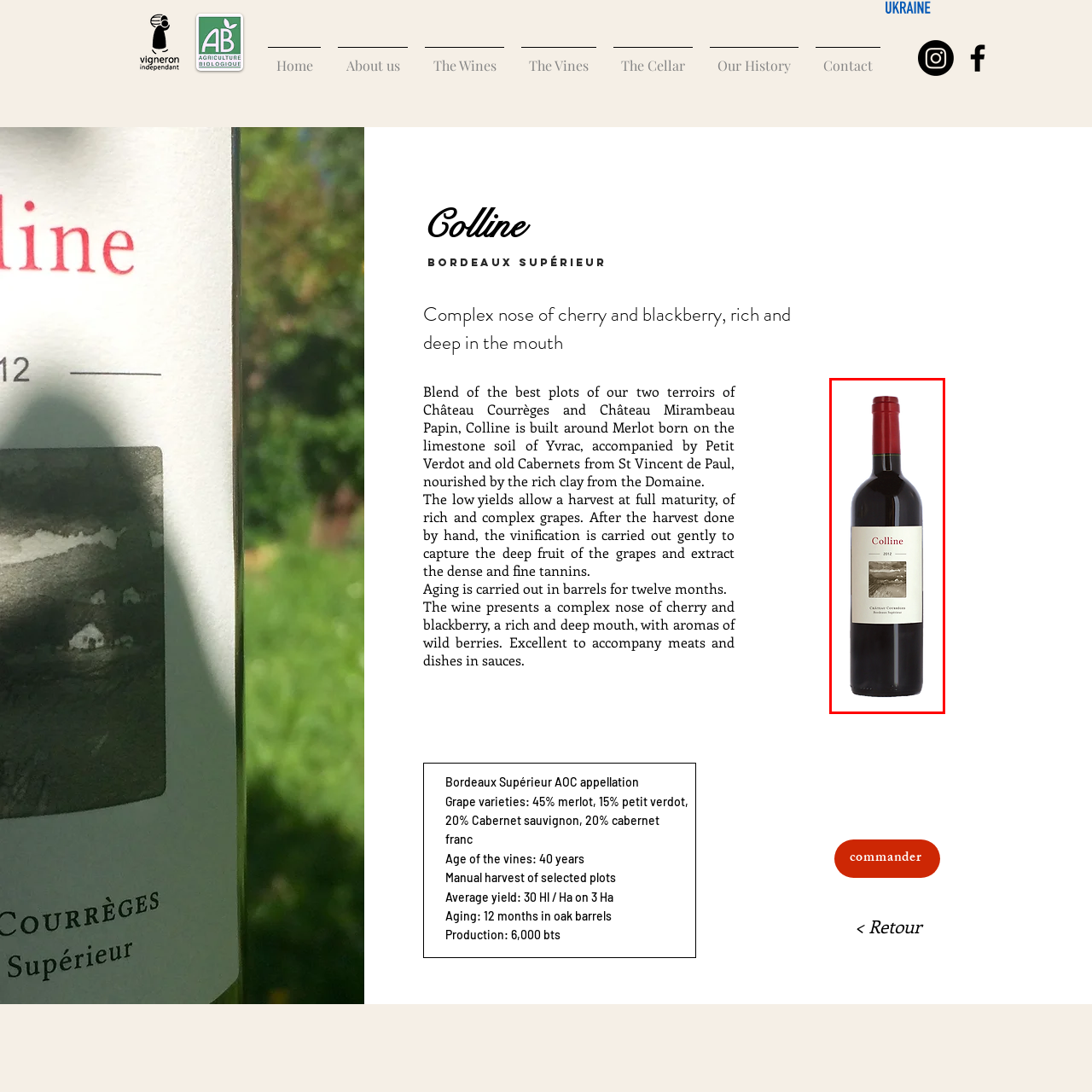Examine the portion of the image marked by the red rectangle, In which region is the wine produced? Answer concisely using a single word or phrase.

Bordeaux Supérieur AOC